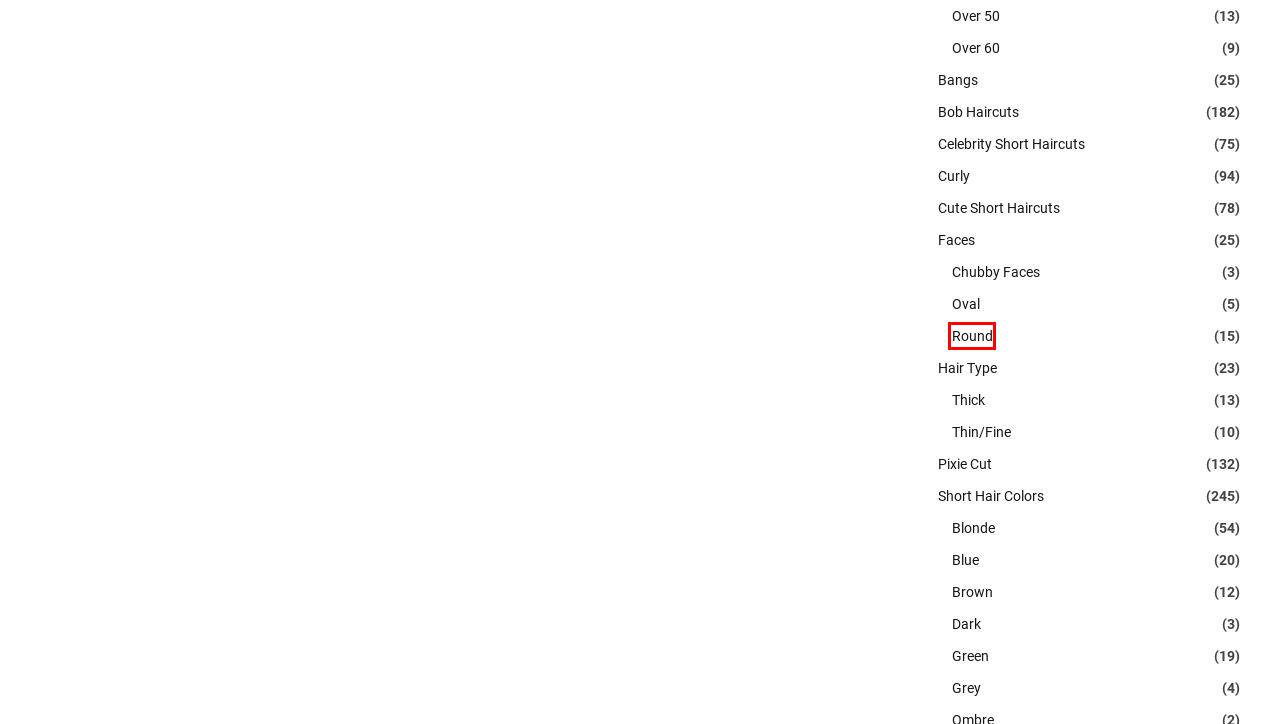Observe the provided screenshot of a webpage that has a red rectangle bounding box. Determine the webpage description that best matches the new webpage after clicking the element inside the red bounding box. Here are the candidates:
A. Celebrity Short Haircuts | Short-Haircut.Com
B. Cute Short Haircuts | Short-Haircut.Com
C. Blue | Short-Haircut.Com
D. Grey | Short-Haircut.Com
E. Bob Haircuts | Short-Haircut.Com
F. Thin/Fine | Short-Haircut.Com
G. Round | Short-Haircut.Com
H. Blonde | Short-Haircut.Com

G